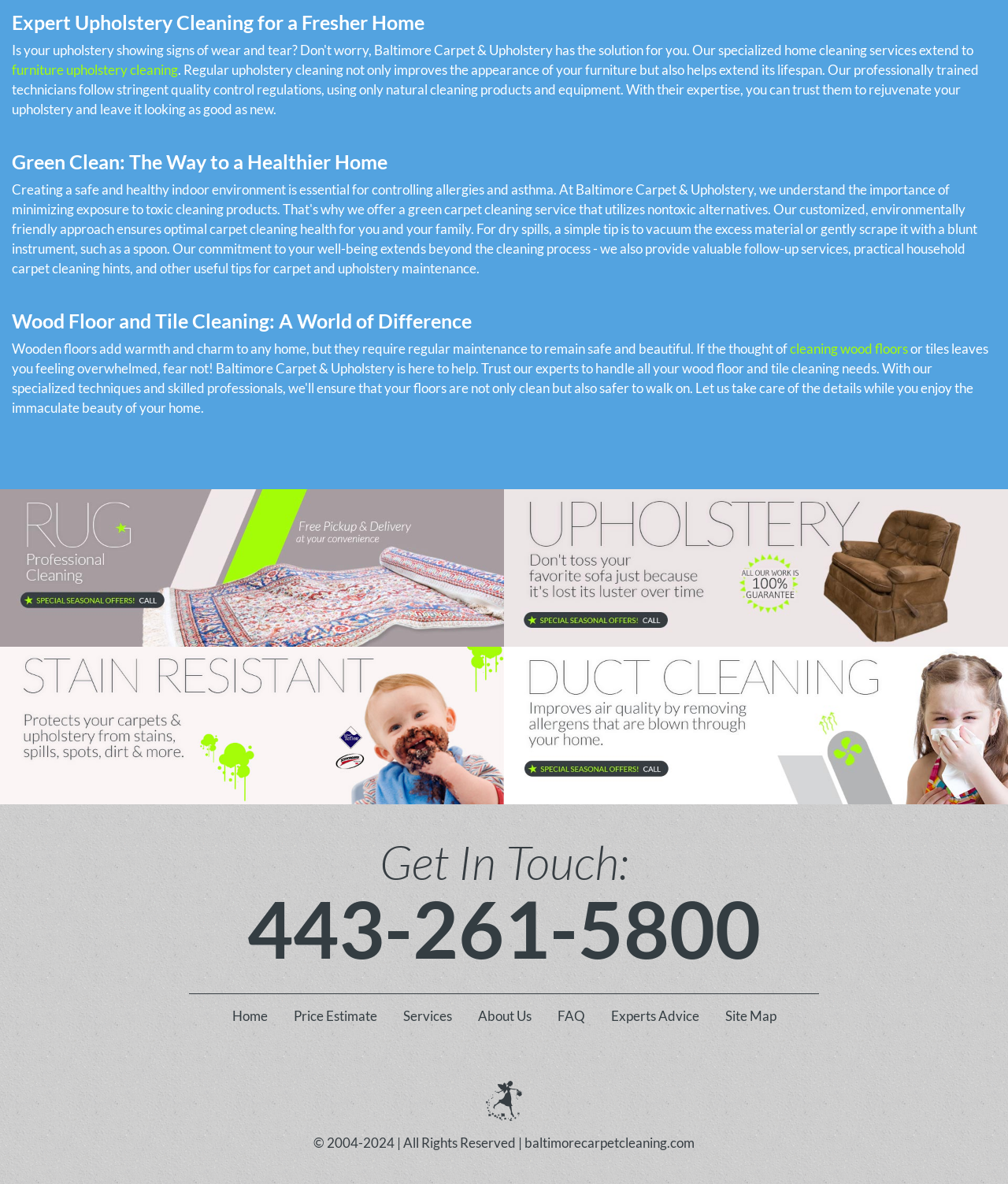Could you locate the bounding box coordinates for the section that should be clicked to accomplish this task: "View the 'Archives' section".

None